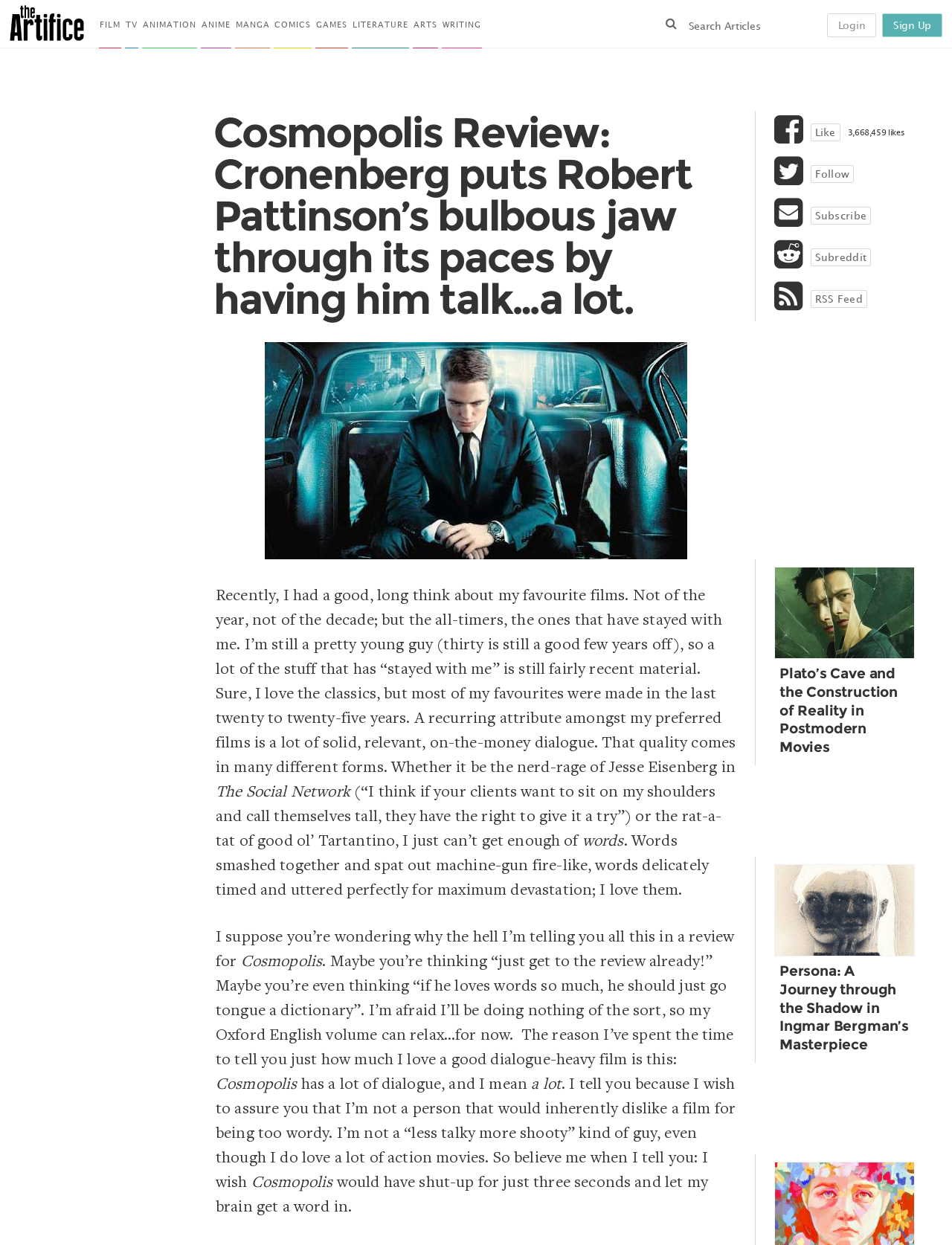Identify the bounding box coordinates of the region I need to click to complete this instruction: "Like the article".

[0.851, 0.099, 0.883, 0.114]